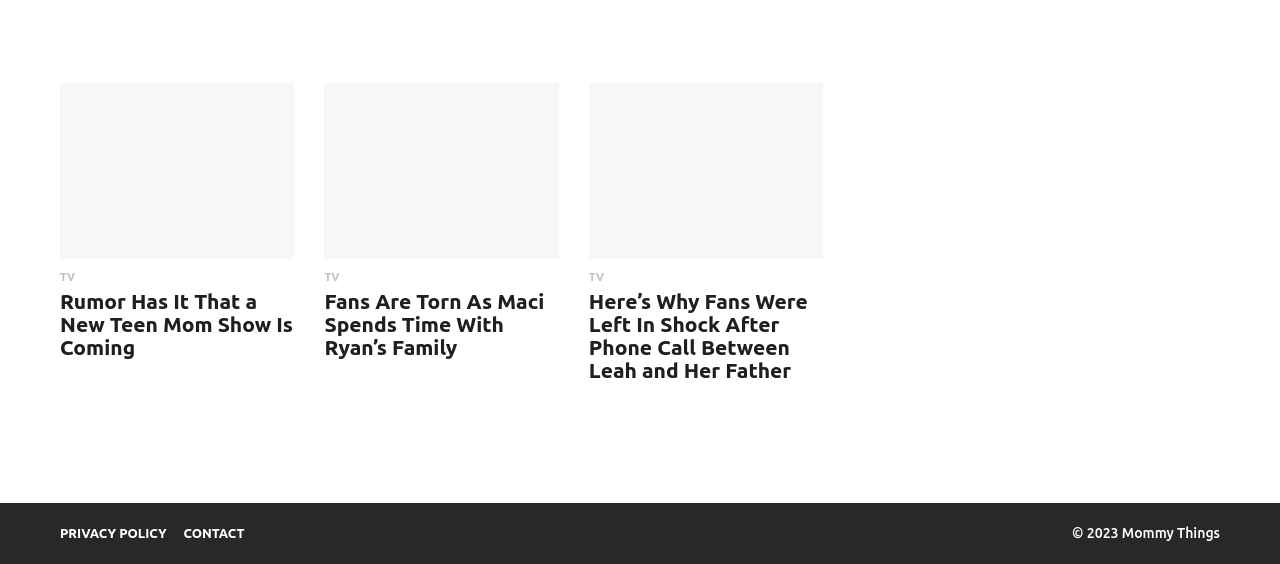Determine the bounding box coordinates (top-left x, top-left y, bottom-right x, bottom-right y) of the UI element described in the following text: Contact

[0.143, 0.933, 0.191, 0.958]